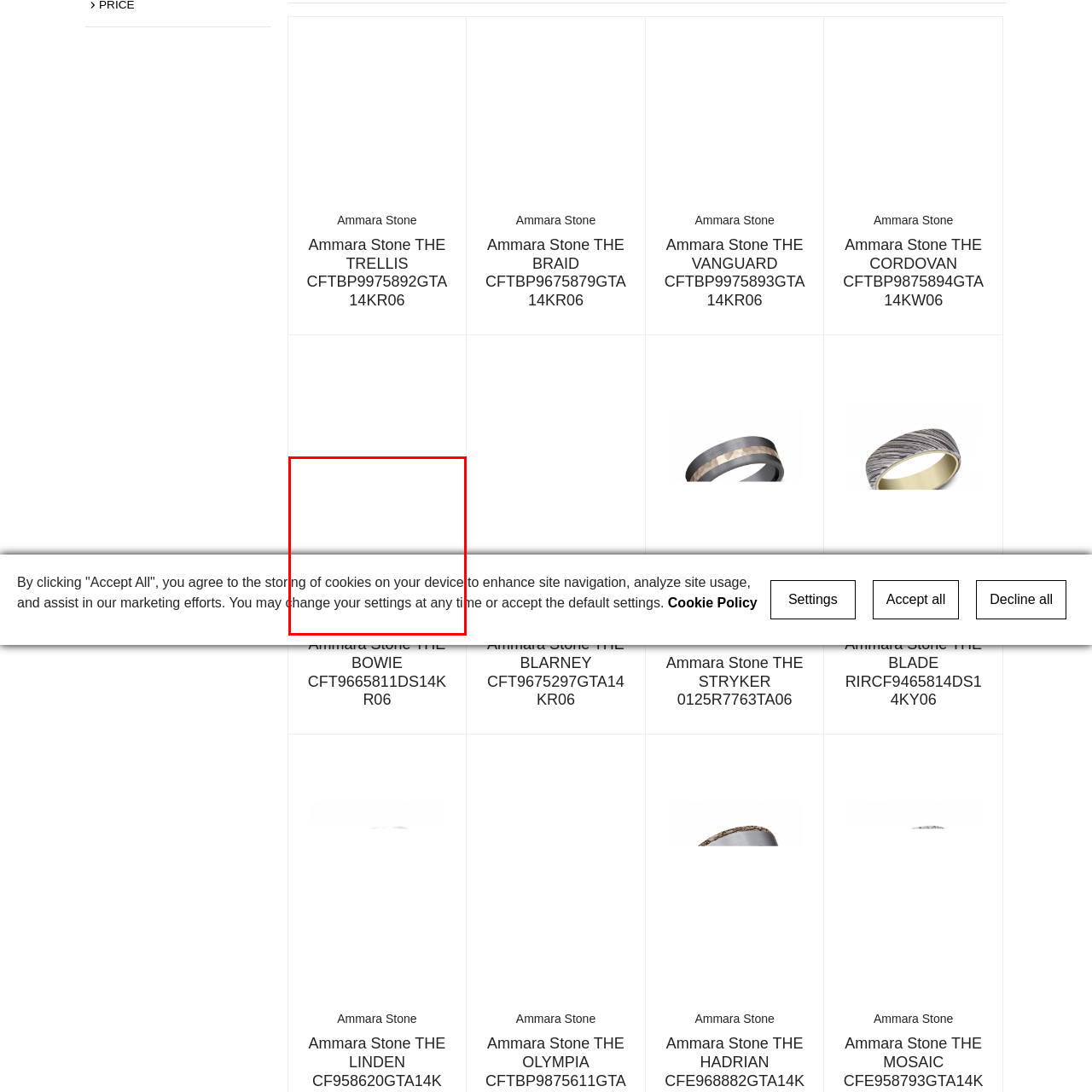Refer to the image area inside the black border, Can users change their cookie settings? 
Respond concisely with a single word or phrase.

Yes